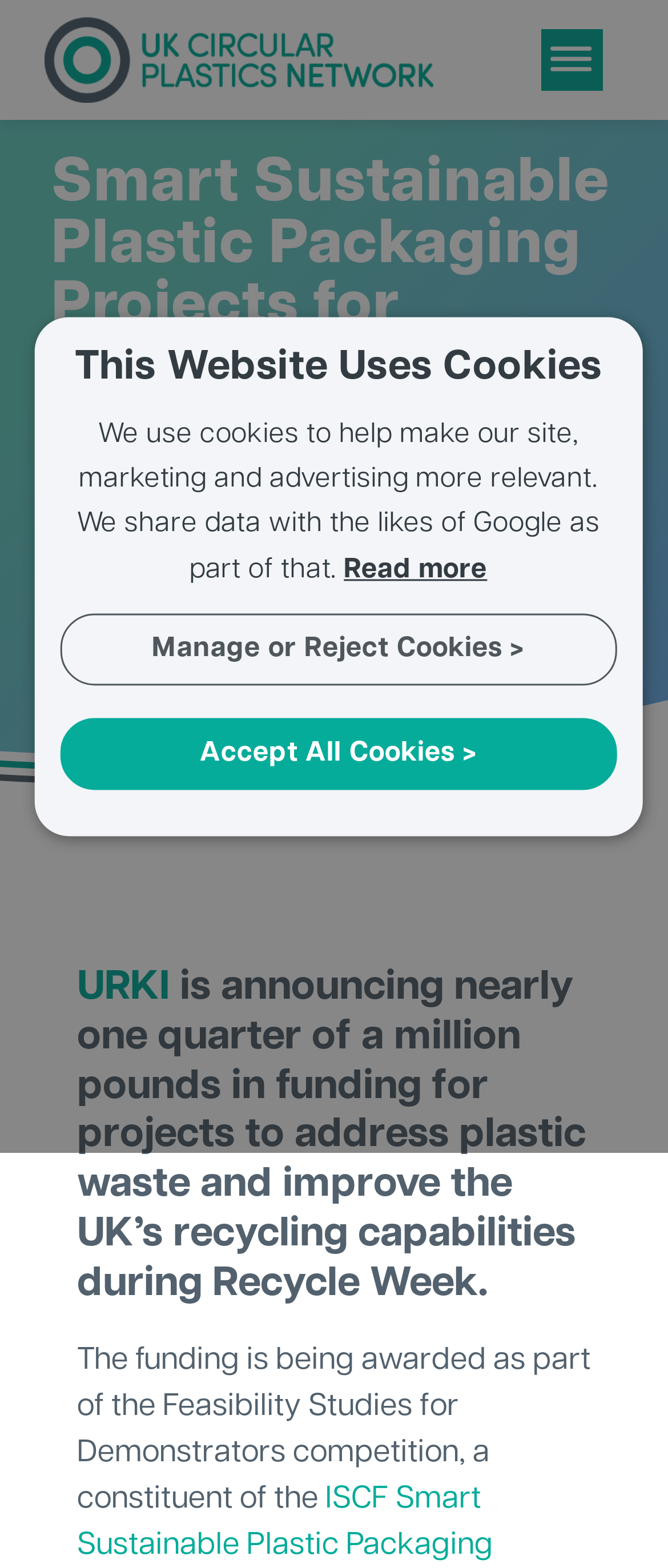Refer to the screenshot and answer the following question in detail:
What is the focus of the webpage?

Based on the webpage's content, particularly the heading 'Smart Sustainable Plastic Packaging Projects for Recycle Week', it is clear that the webpage is focused on Recycle Week.